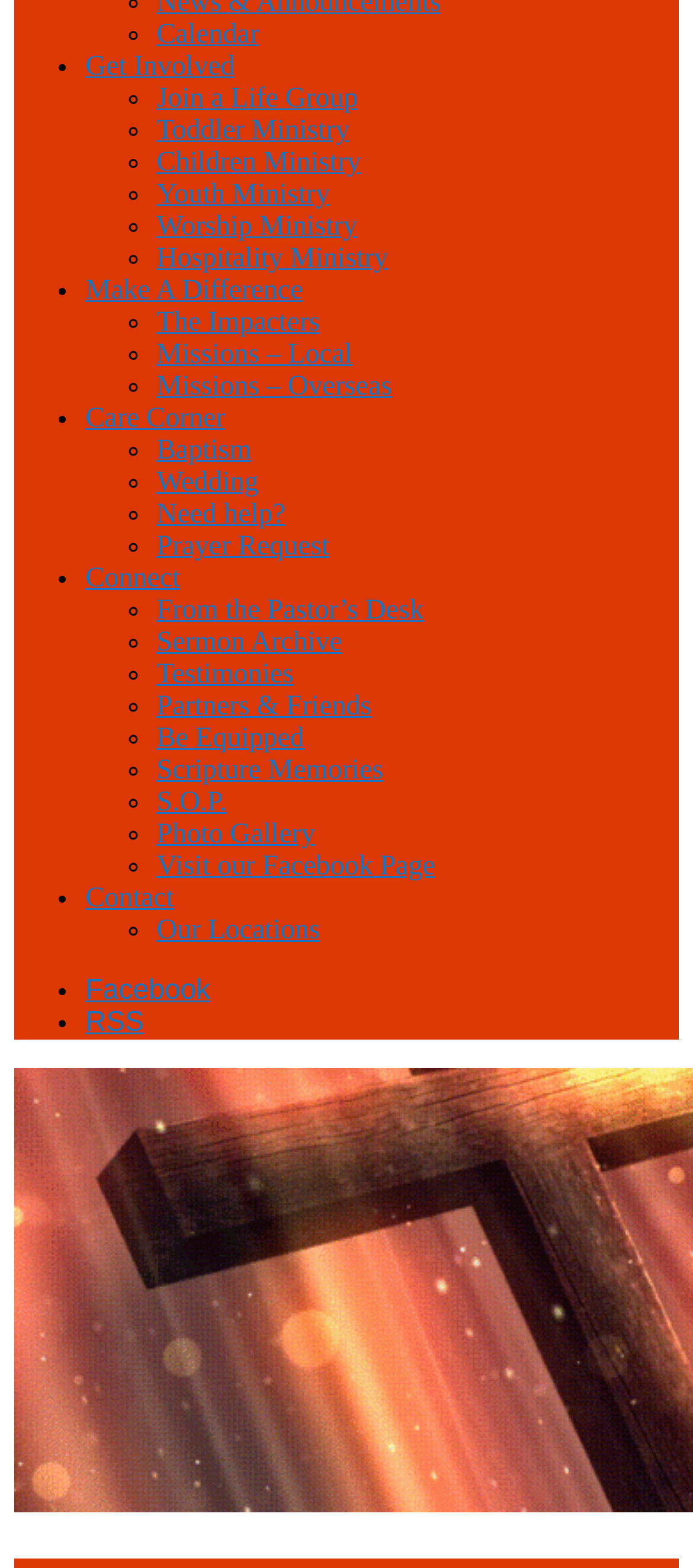Identify the bounding box coordinates of the HTML element based on this description: "Worship Ministry".

[0.226, 0.135, 0.515, 0.154]